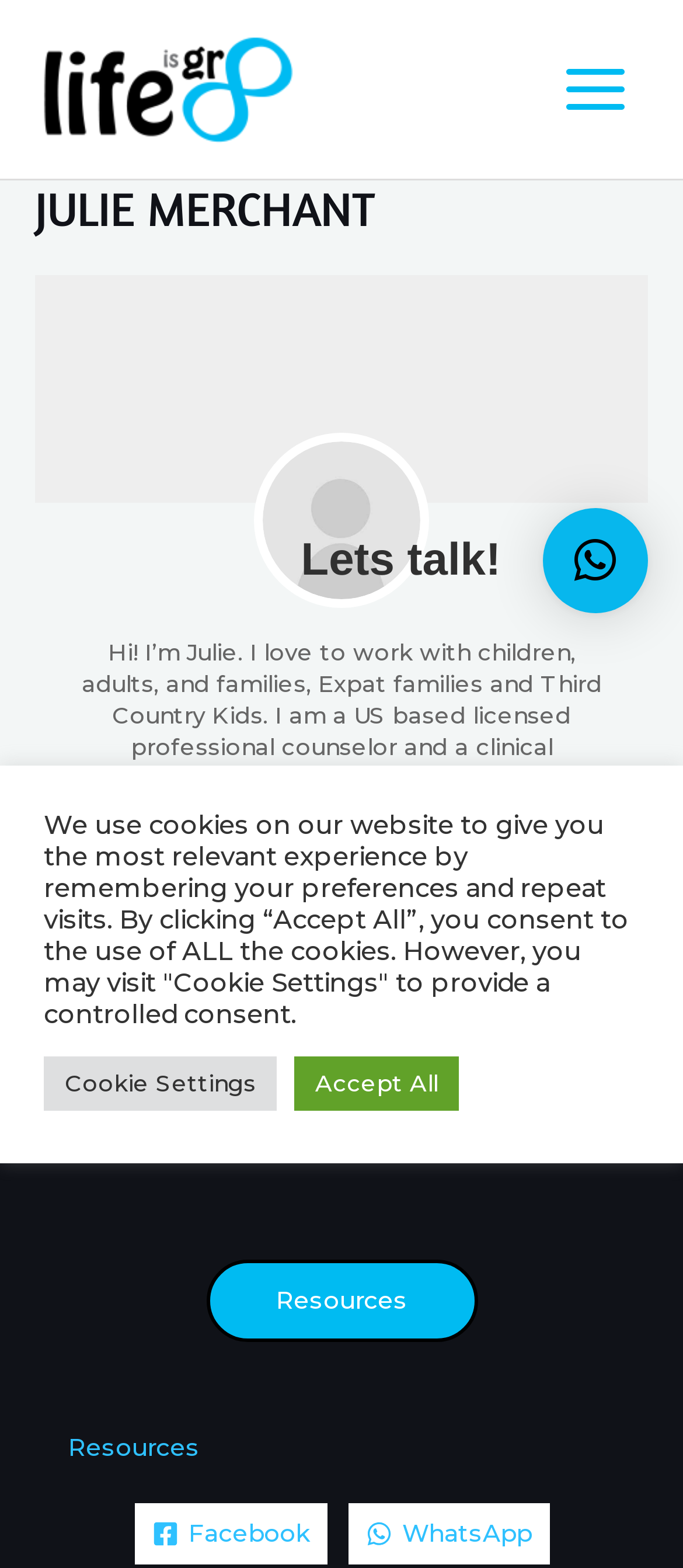What is the location of Julie Merchant?
Please provide a comprehensive answer to the question based on the webpage screenshot.

From the webpage, we can see a static text 'Hi! I’m Julie. I love to work with children, adults, and families, Expat families and Third Country Kids. I am a US based licensed professional counselor and a clinical supervisor. I currently live in Portugal and support clients in the Expat world, as well as in the state of Oregon, USA.' which indicates that Julie Merchant currently lives in Portugal.